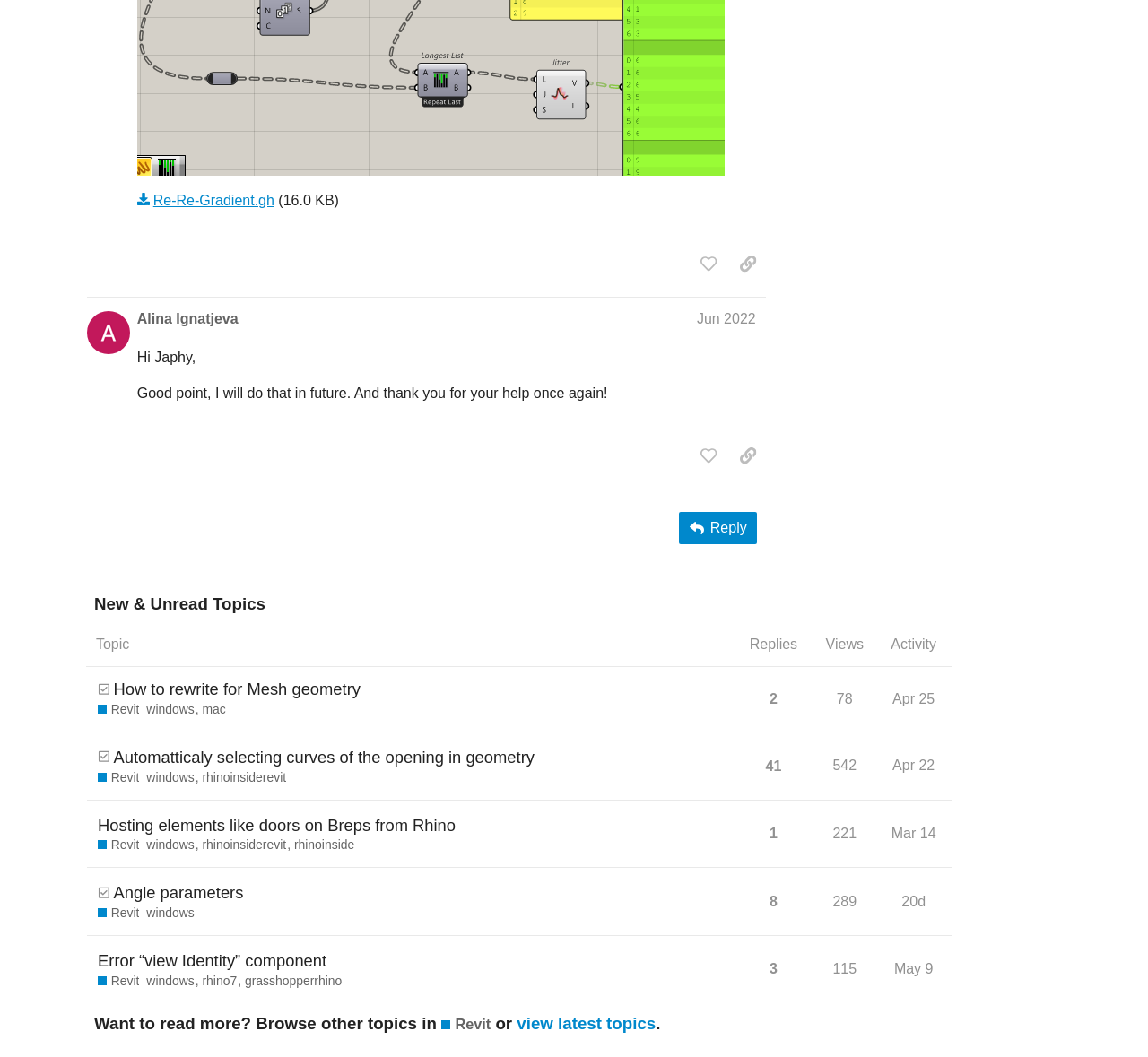Find the bounding box coordinates of the element I should click to carry out the following instruction: "View the topic 'How to rewrite for Mesh geometry Revit Tags'".

[0.075, 0.641, 0.643, 0.693]